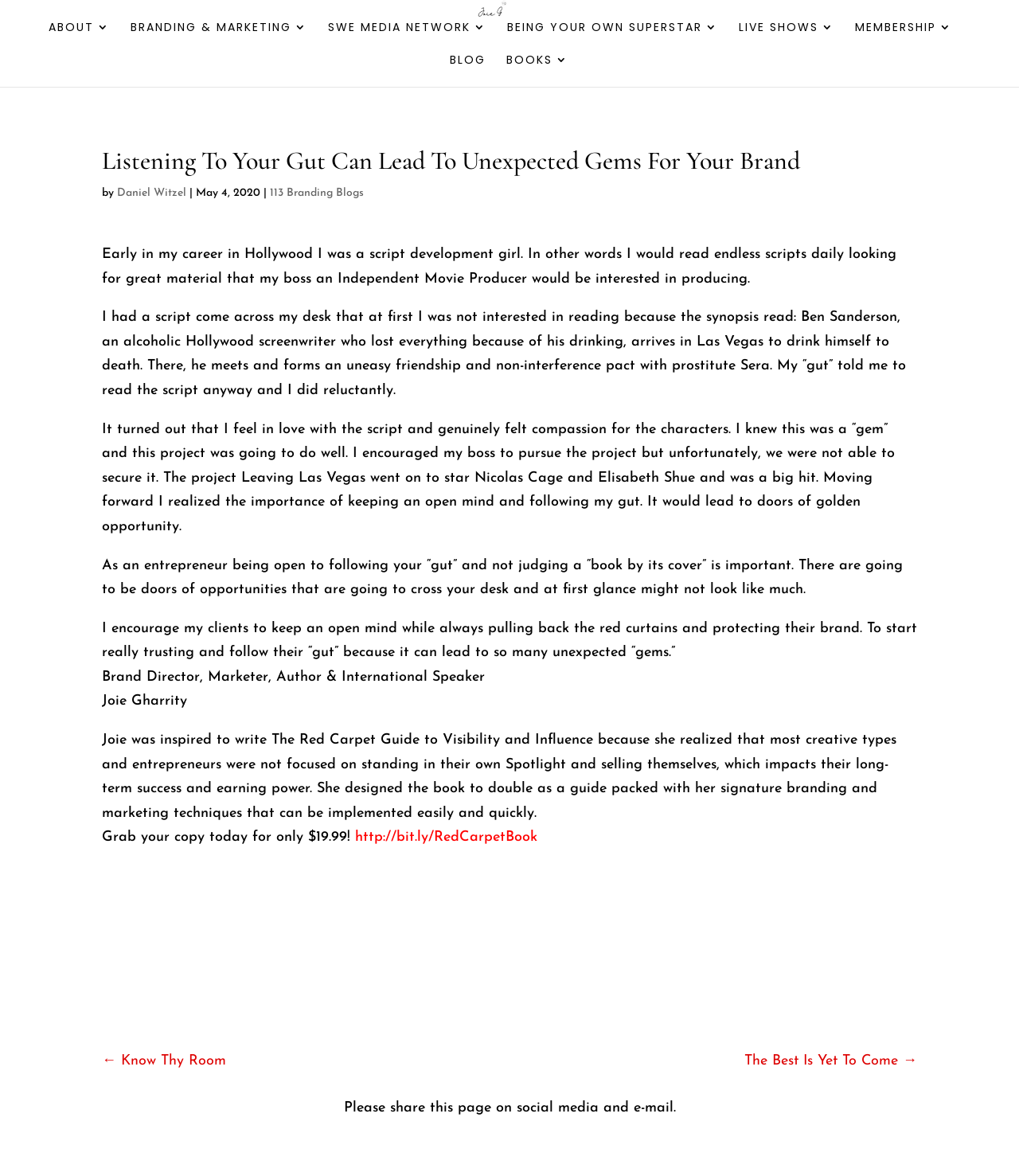Give an in-depth explanation of the webpage layout and content.

This webpage is about an article titled "Listening To Your Gut Can Lead To Unexpected Gems For Your Brand" by Daniel Witzel, posted on May 4, 2020. At the top of the page, there is a logo image of Joie Gharrity, and a navigation menu with links to "ABOUT", "BRANDING & MARKETING", "SWE MEDIA NETWORK", "BEING YOUR OWN SUPERSTAR", "LIVE SHOWS", "MEMBERSHIP", "BLOG", and "BOOKS".

The article is divided into several paragraphs, with the first paragraph describing the author's experience as a script development girl in Hollywood, where she discovered a script that she initially wasn't interested in but ended up loving it. The subsequent paragraphs discuss the importance of keeping an open mind and following one's gut as an entrepreneur, as it can lead to unexpected opportunities.

Below the article, there is a section with a heading "Brand Director, Marketer, Author & International Speaker" and a brief description of Joie Gharrity, followed by a promotion for her book "The Red Carpet Guide to Visibility and Influence" with a call-to-action to grab a copy for $19.99.

At the bottom of the page, there are links to previous and next articles, "Know Thy Room" and "The Best Is Yet To Come", respectively. Additionally, there is a request to share the page on social media and via email.